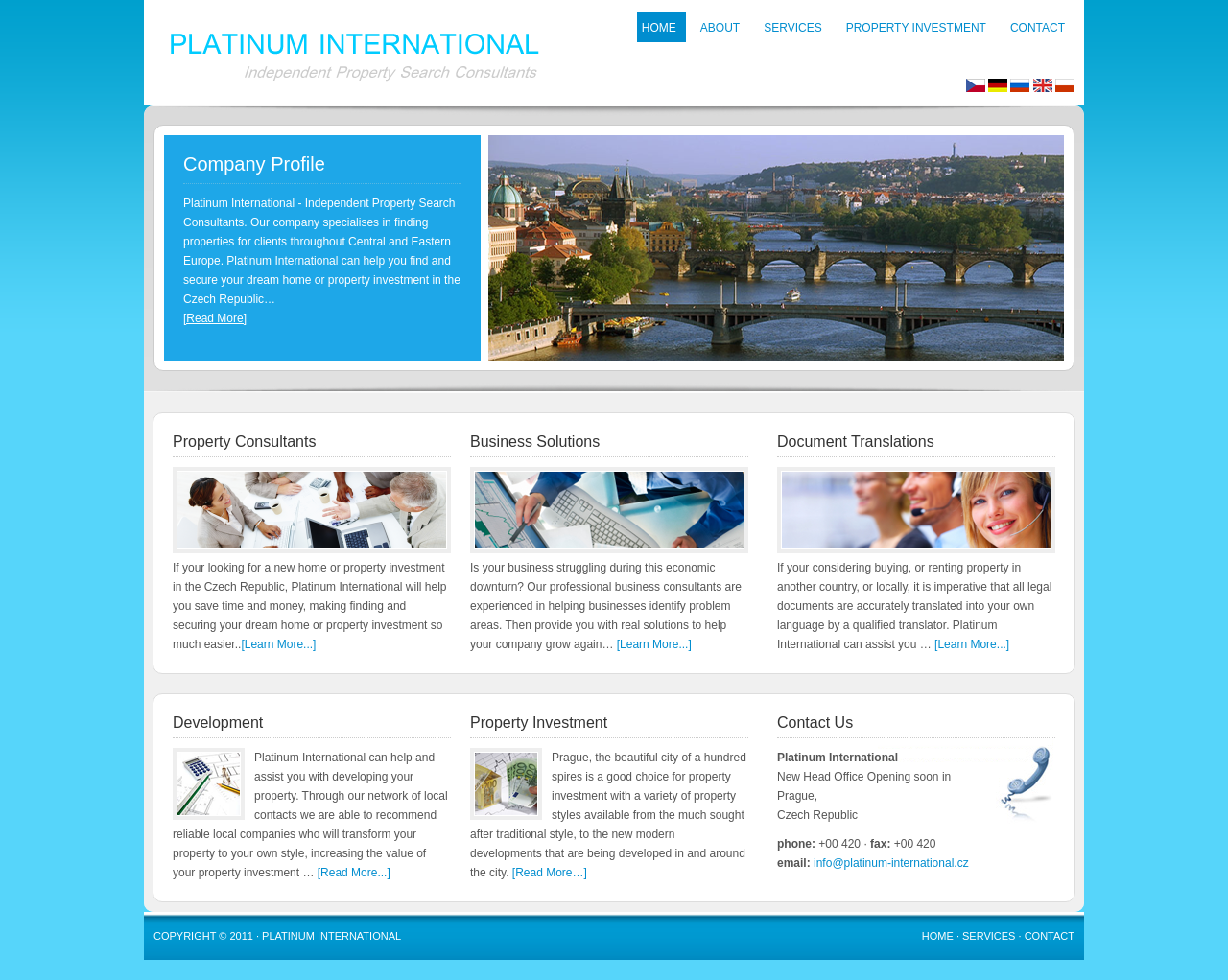Please pinpoint the bounding box coordinates for the region I should click to adhere to this instruction: "Click on HOME".

[0.519, 0.012, 0.558, 0.043]